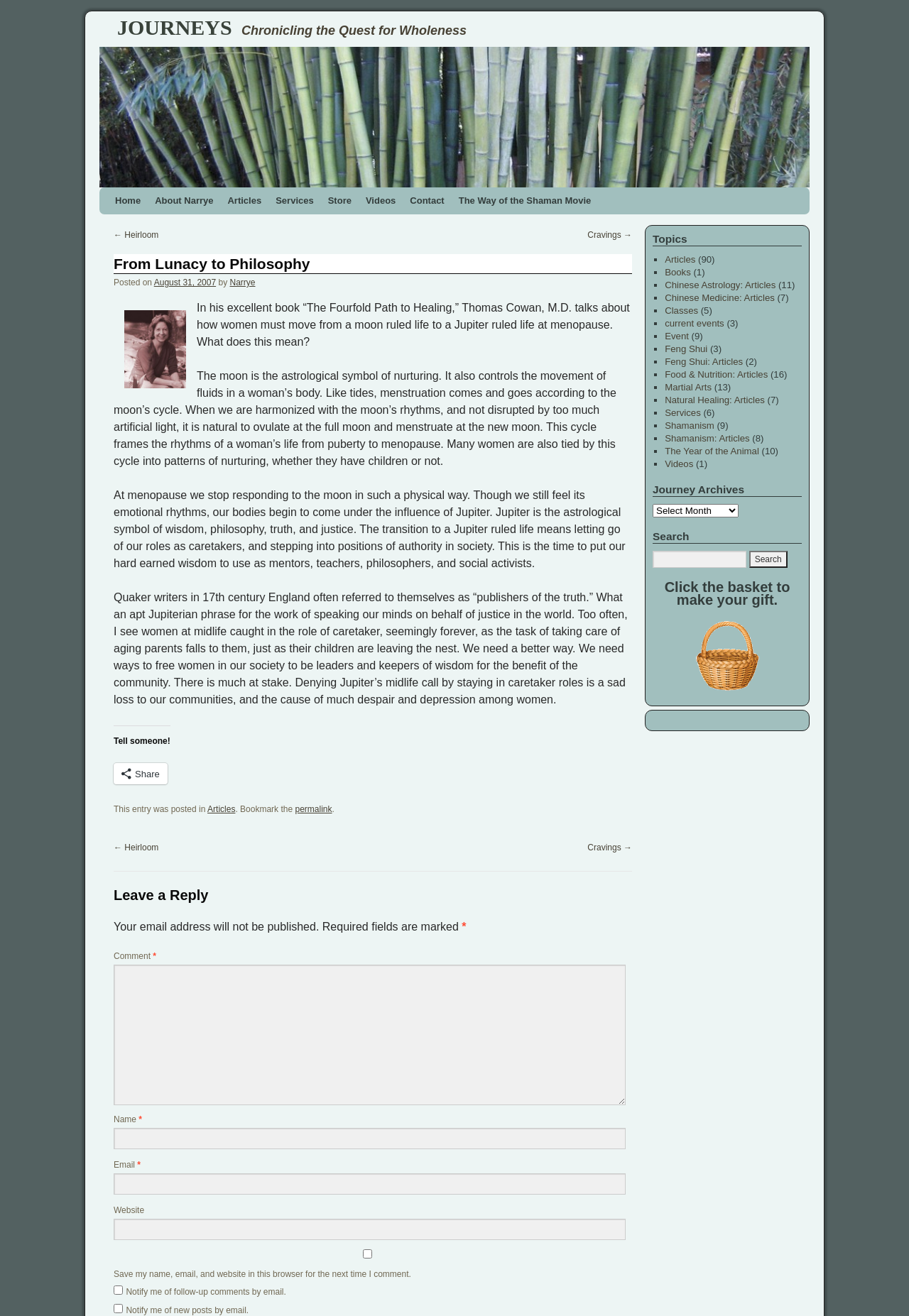Generate the title text from the webpage.

From Lunacy to Philosophy